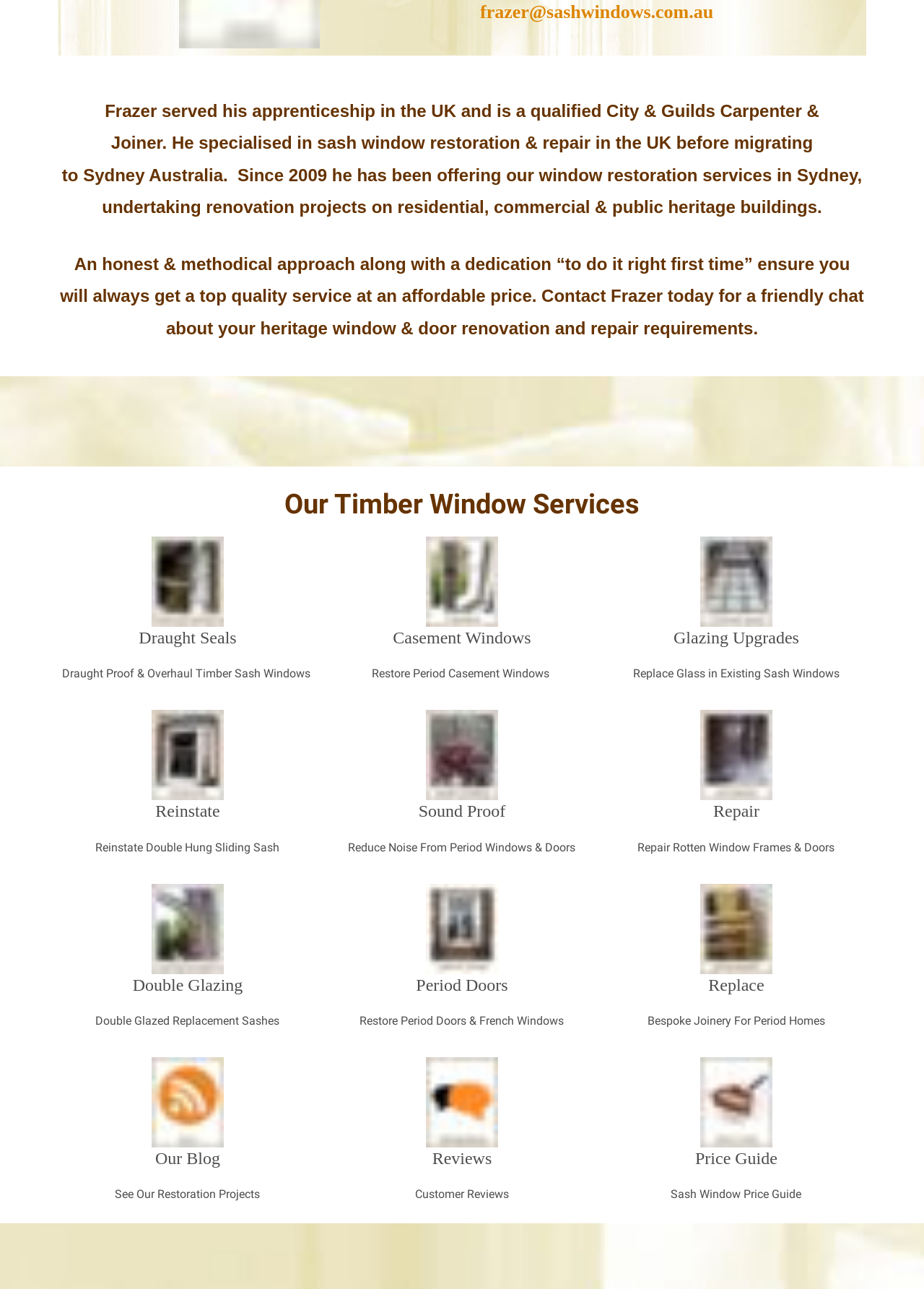What is the focus of Frazer's work?
With the help of the image, please provide a detailed response to the question.

The webpage mentions that Frazer undertakes renovation projects on residential, commercial & public heritage buildings, indicating that his work focuses on heritage window and door renovation.